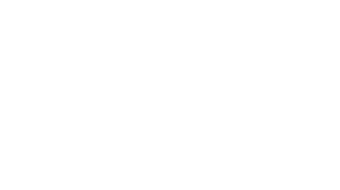Using the details in the image, give a detailed response to the question below:
What is the increase in overall involvement?

According to the caption, the website has contributed to a remarkable increase in traffic, with overall involvement up by more than 30%. This indicates that the website's modern design and responsive features have been effective in engaging visitors.